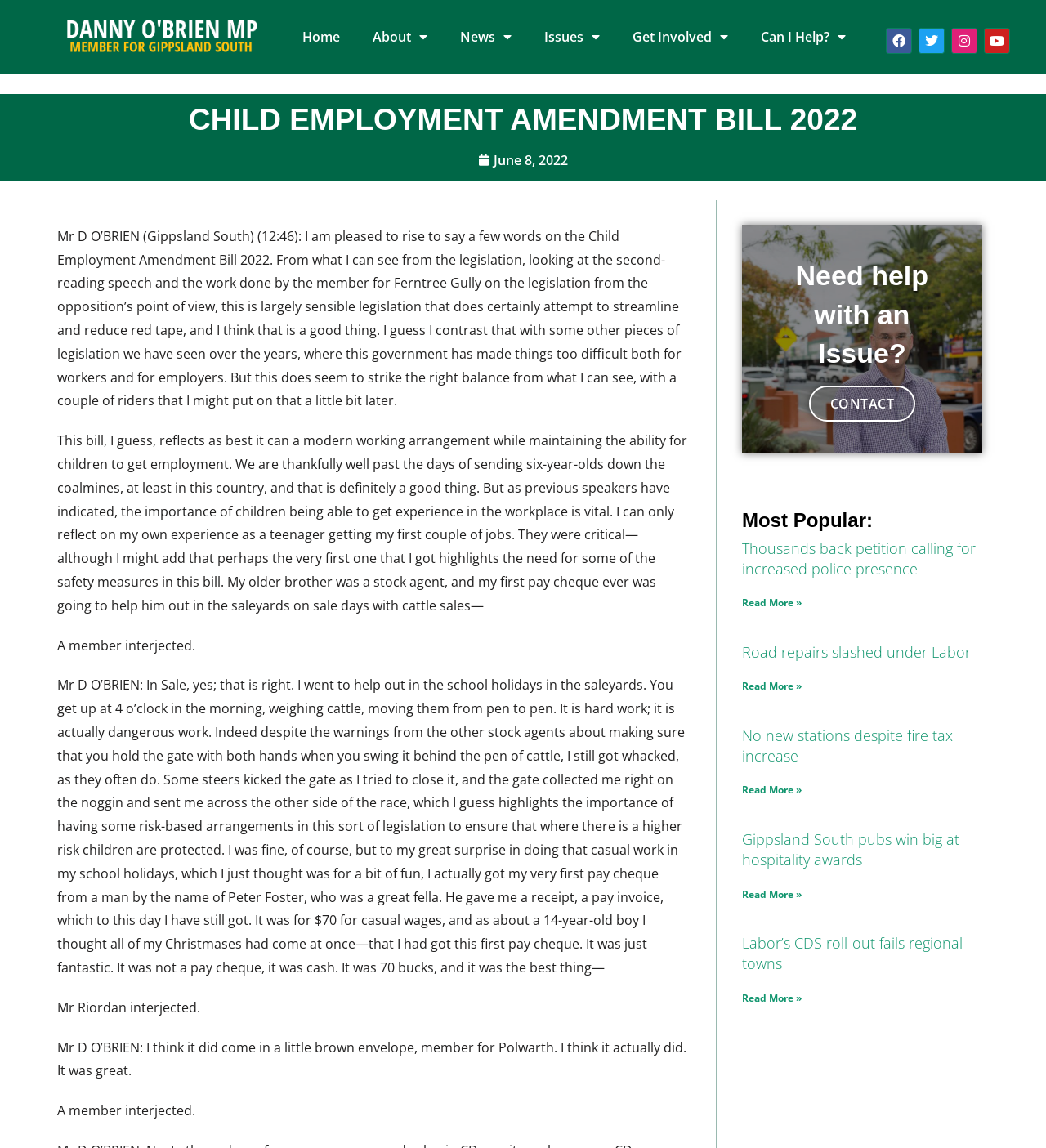What is the topic of the bill being discussed?
From the image, respond using a single word or phrase.

Child Employment Amendment Bill 2022